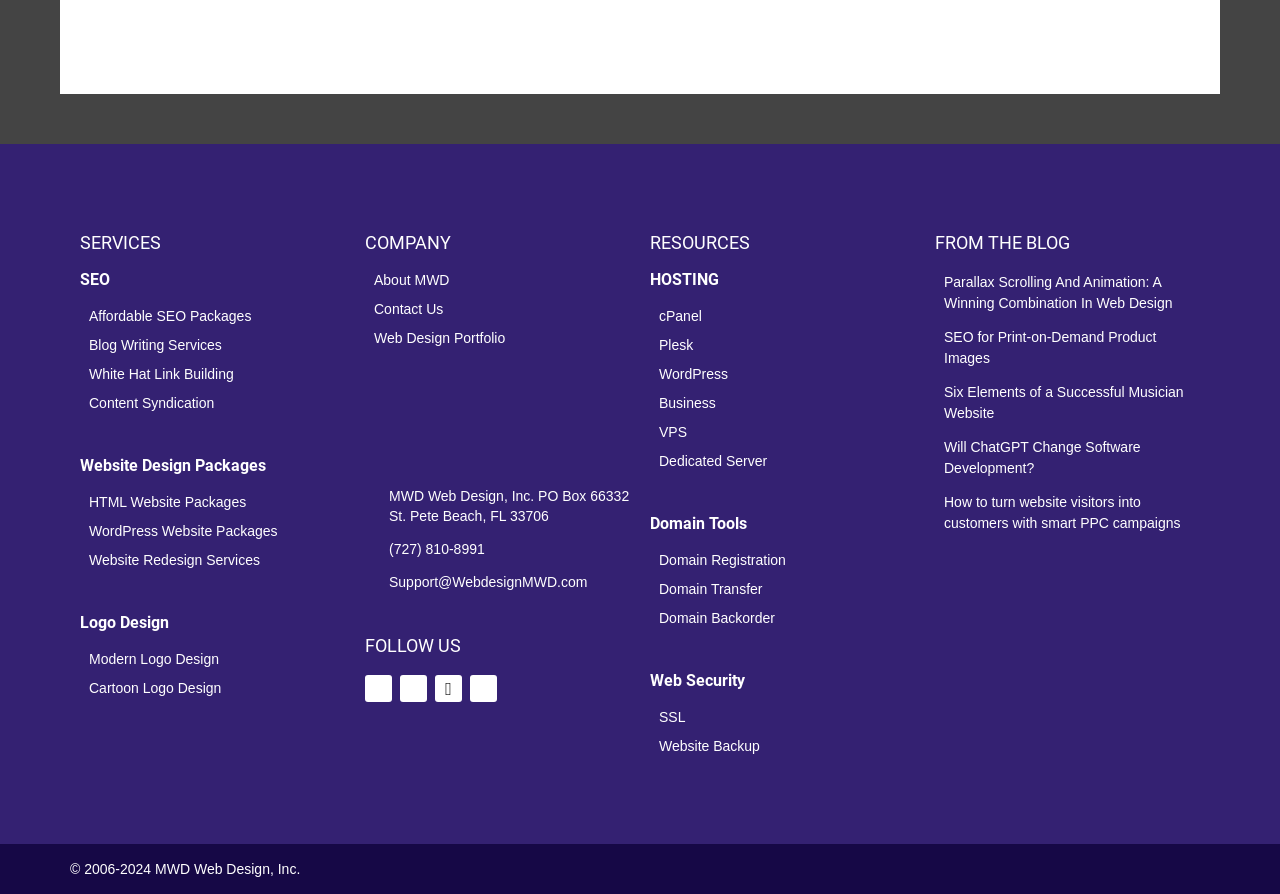Using the information shown in the image, answer the question with as much detail as possible: What services does MWD Web Design offer?

Based on the webpage, MWD Web Design offers various services including SEO, Website Design, and Logo Design, which are categorized under 'SERVICES' section.